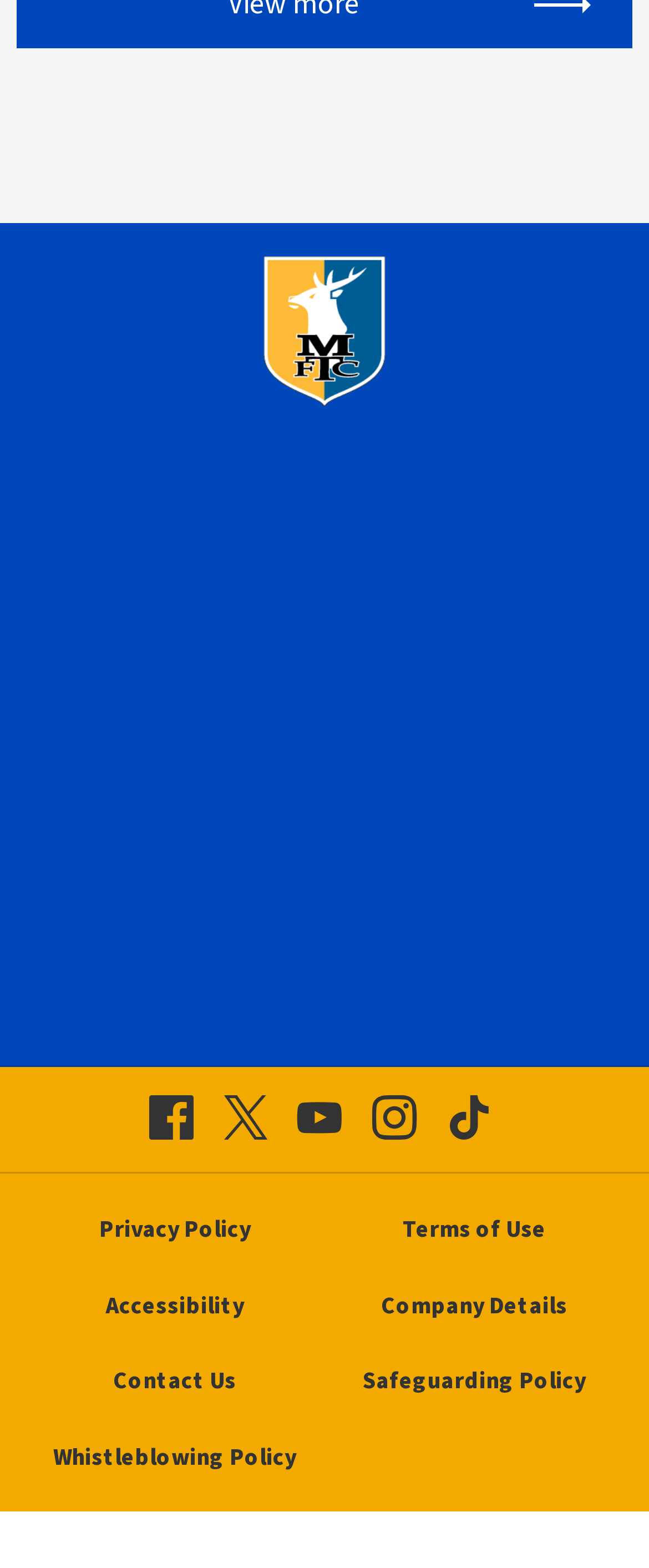Given the description "X", determine the bounding box of the corresponding UI element.

[0.345, 0.696, 0.412, 0.737]